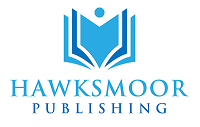Carefully examine the image and provide an in-depth answer to the question: What symbol is featured in the logo?

The logo features an open book symbol, which suggests a focus on literature and publishing, as mentioned in the caption.